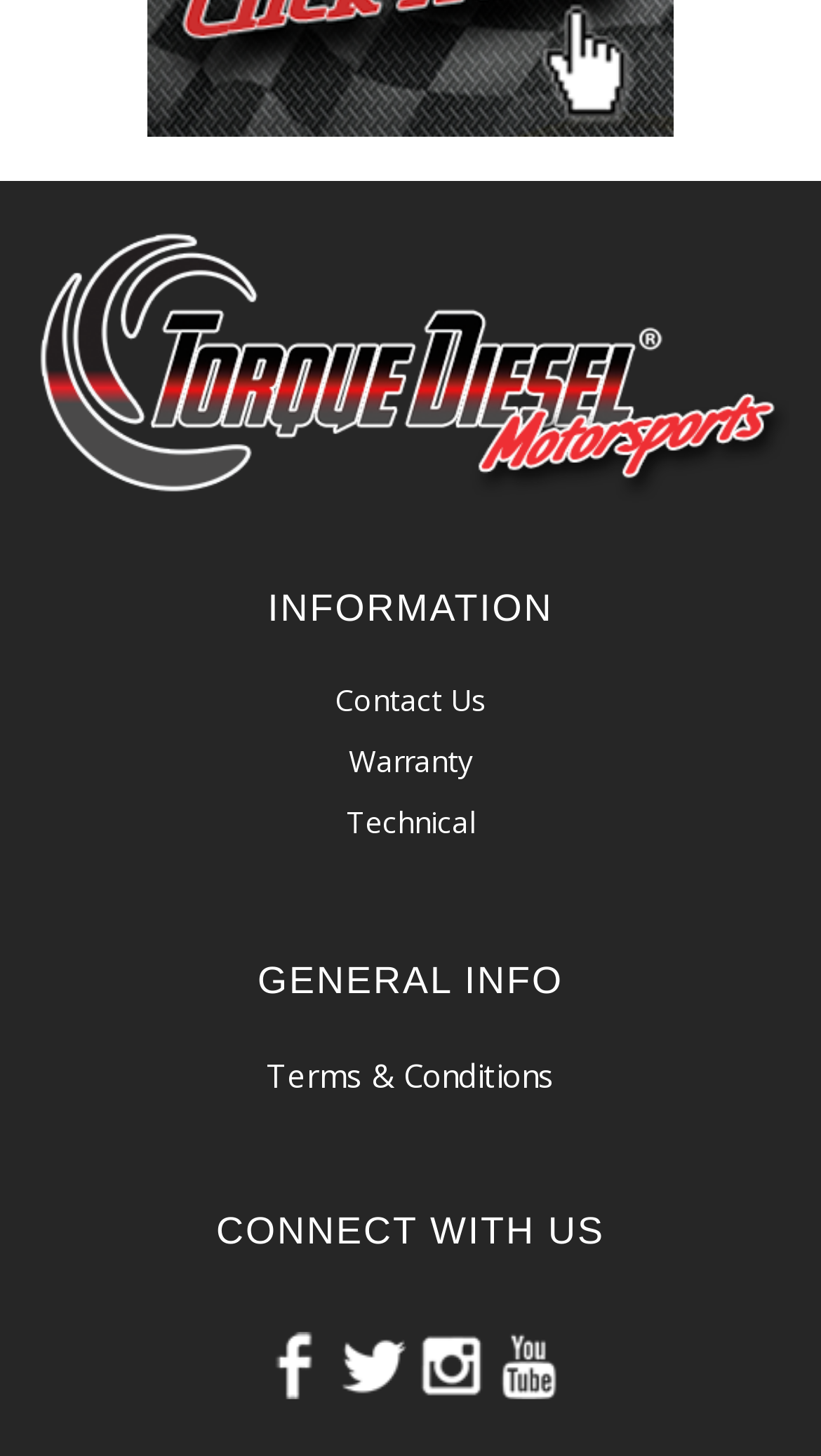Using details from the image, please answer the following question comprehensively:
How many headings are present on the webpage?

I counted the number of headings present on the webpage, which are 'INFORMATION', 'GENERAL INFO', and 'CONNECT WITH US', totaling 3 headings.